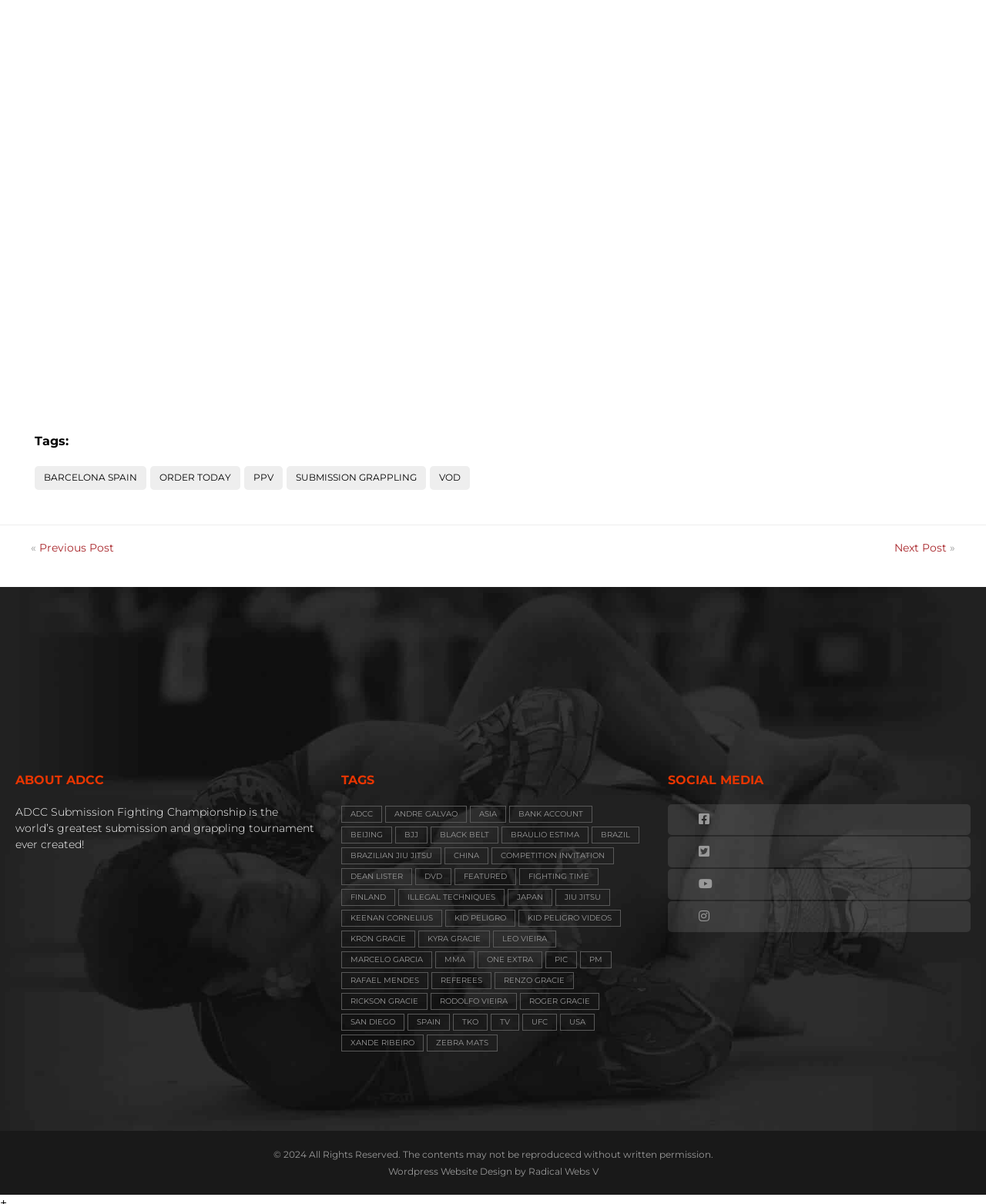Could you find the bounding box coordinates of the clickable area to complete this instruction: "Click on the 'ADCC' link"?

[0.346, 0.669, 0.388, 0.683]